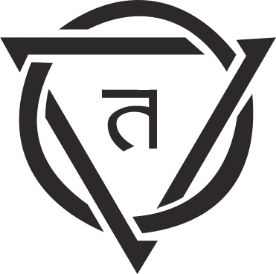What is the topic of the article?
We need a detailed and exhaustive answer to the question. Please elaborate.

The logo is positioned in the context of an article titled 'Why is Drake Trending? Exploring the Latest Social Media Buzz and Leaked Video Speculation', indicating that the article is about Drake trending on social media.